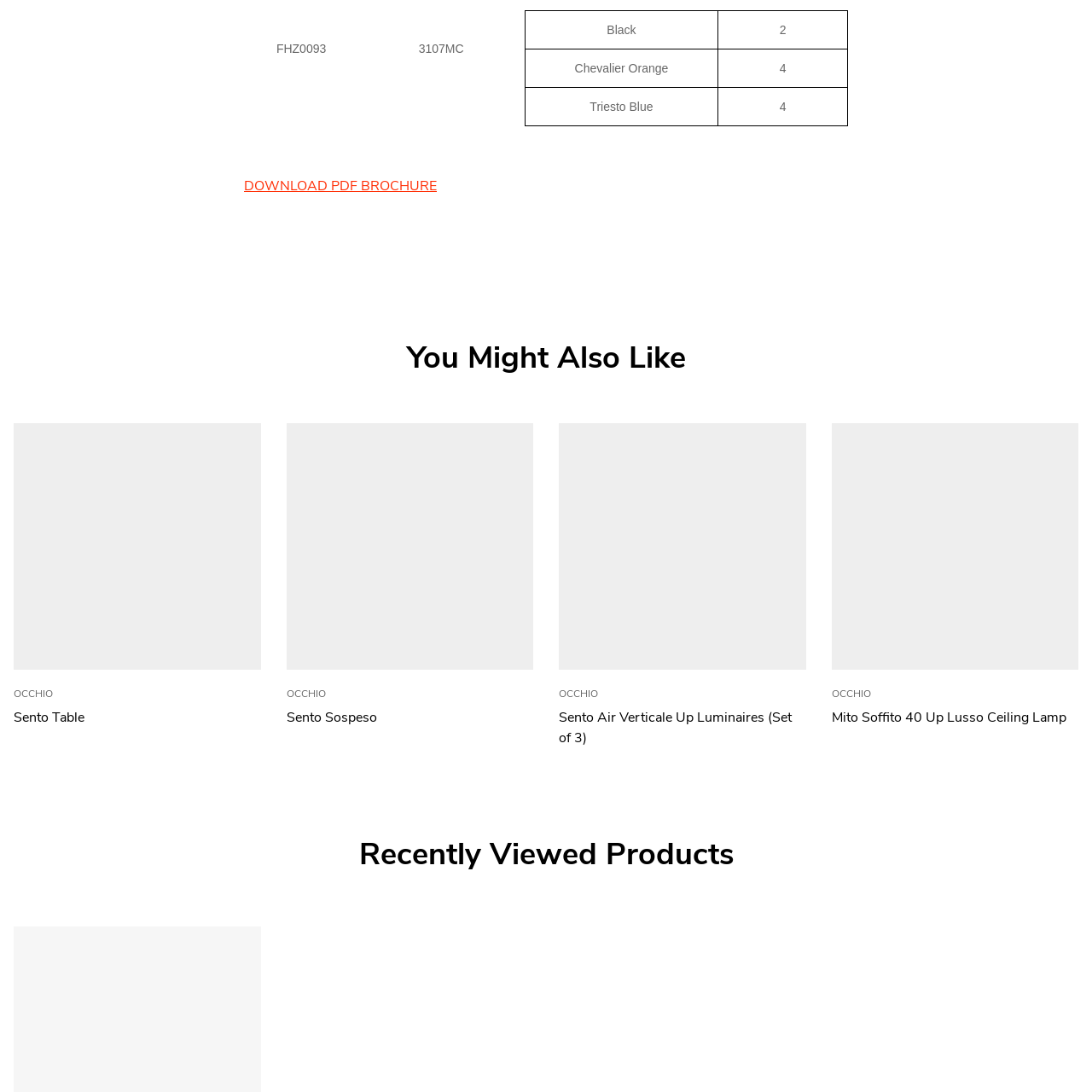Please analyze the elements within the red highlighted area in the image and provide a comprehensive answer to the following question: What collection does the Sento Table belong to?

According to the caption, the Sento Table is part of the OCCHIO collection, which is known for its commitment to quality and innovative design.